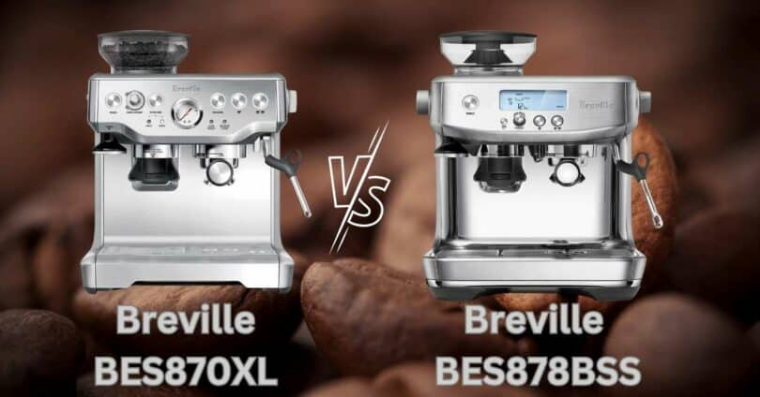What is the purpose of the 'Vs' in the background?
Answer with a single word or phrase, using the screenshot for reference.

To highlight the competitive nature